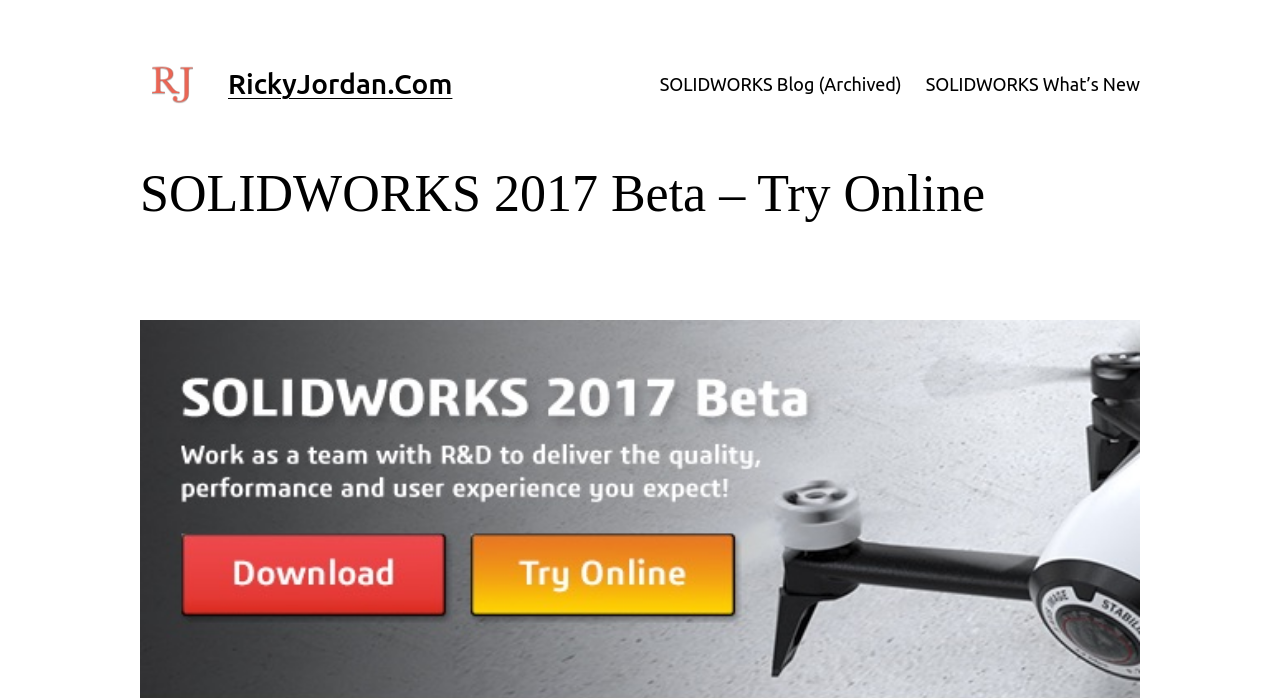Extract the bounding box coordinates of the UI element described: "SOLIDWORKS What’s New". Provide the coordinates in the format [left, top, right, bottom] with values ranging from 0 to 1.

[0.723, 0.1, 0.891, 0.141]